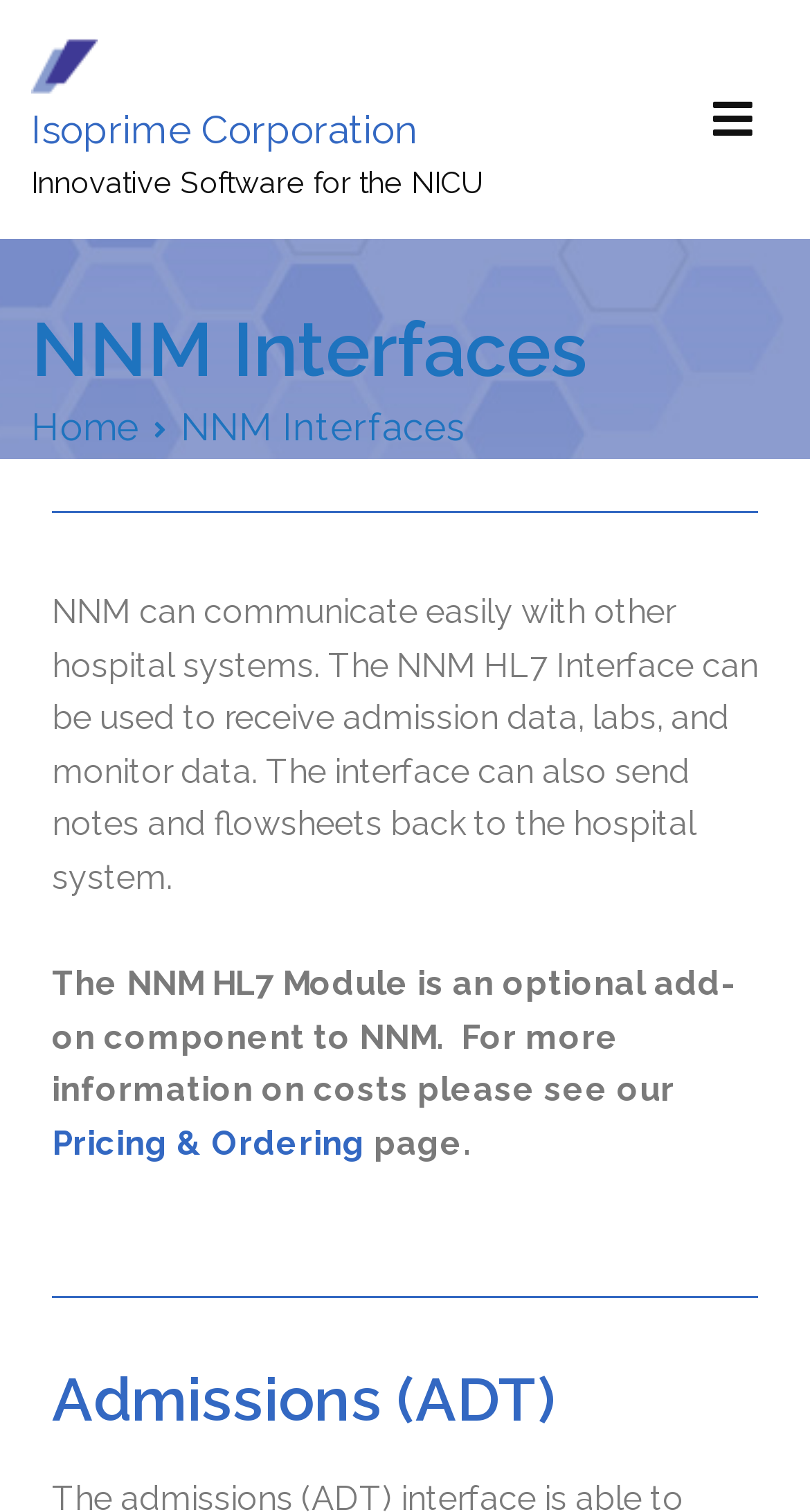Give a one-word or one-phrase response to the question:
Where can one find more information on costs?

Pricing & Ordering page